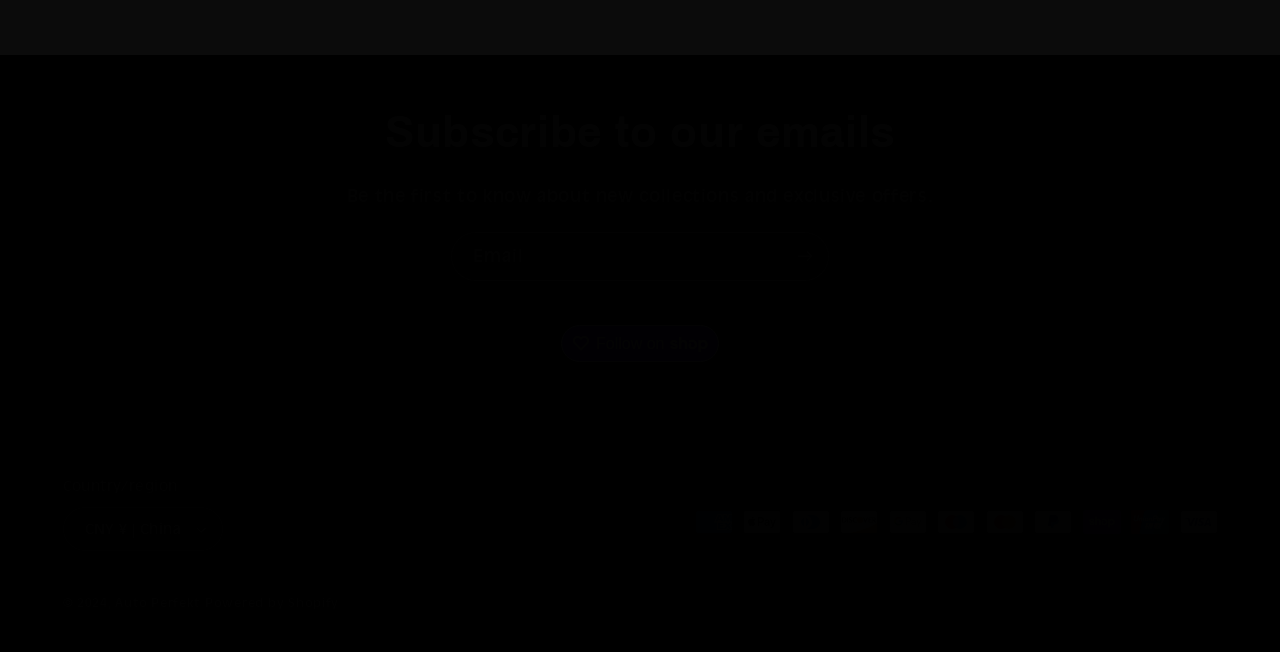What is the country/region currently selected?
From the image, respond using a single word or phrase.

China